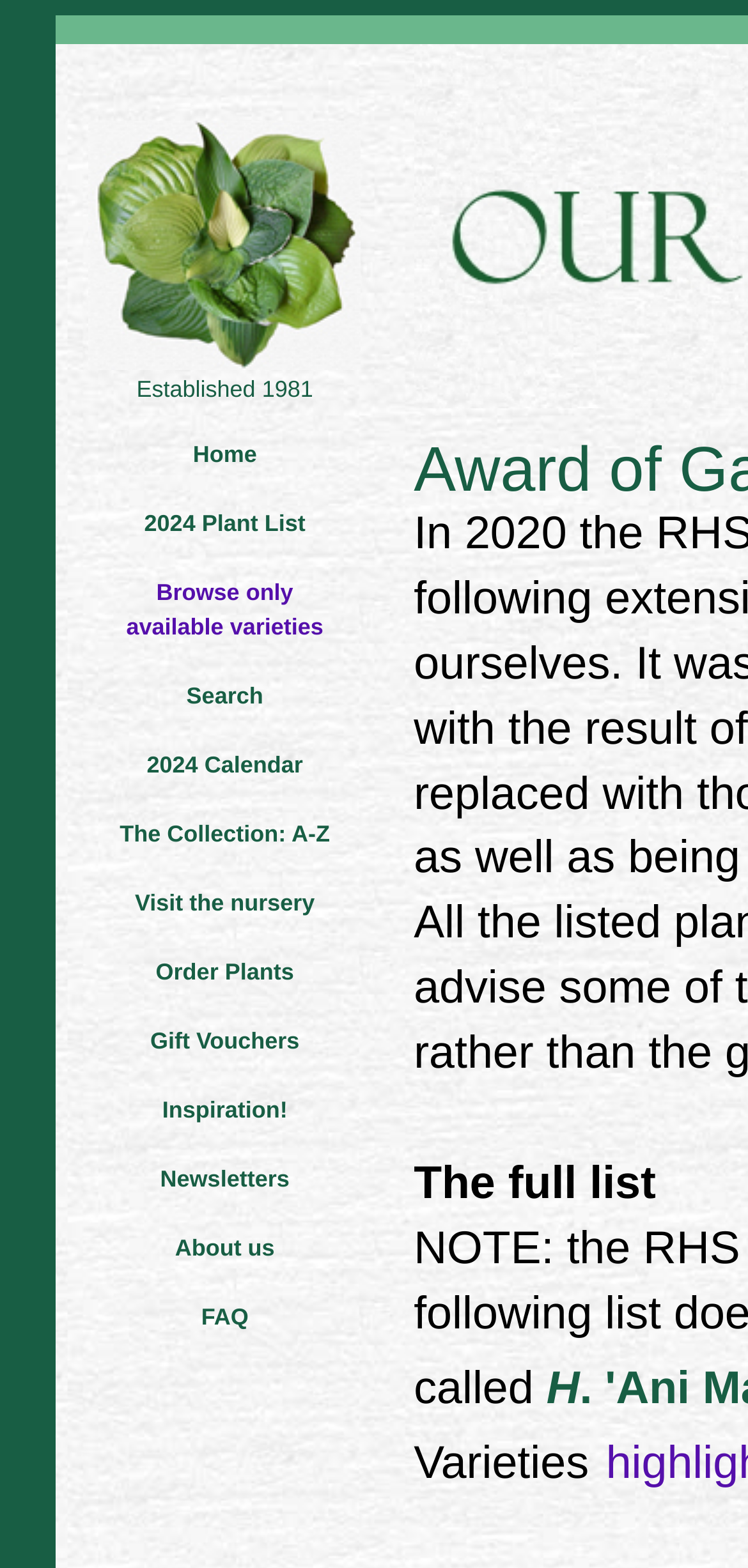What is the last link in the webpage?
Please answer the question with as much detail and depth as you can.

The last link in the webpage is 'FAQ', which is located at coordinates [0.269, 0.831, 0.332, 0.848].